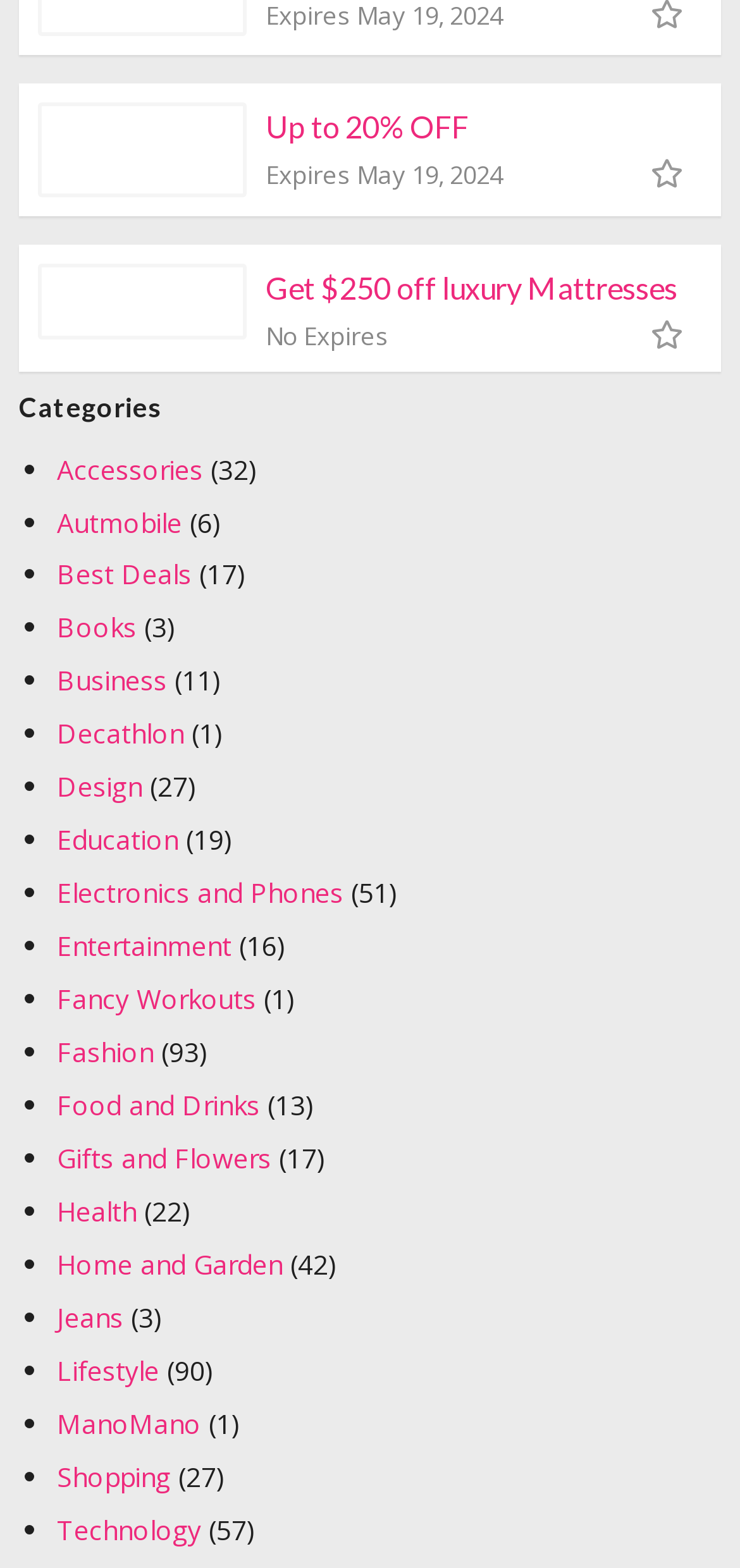Bounding box coordinates are specified in the format (top-left x, top-left y, bottom-right x, bottom-right y). All values are floating point numbers bounded between 0 and 1. Please provide the bounding box coordinate of the region this sentence describes: Get $250 off luxury Mattresses

[0.359, 0.171, 0.915, 0.194]